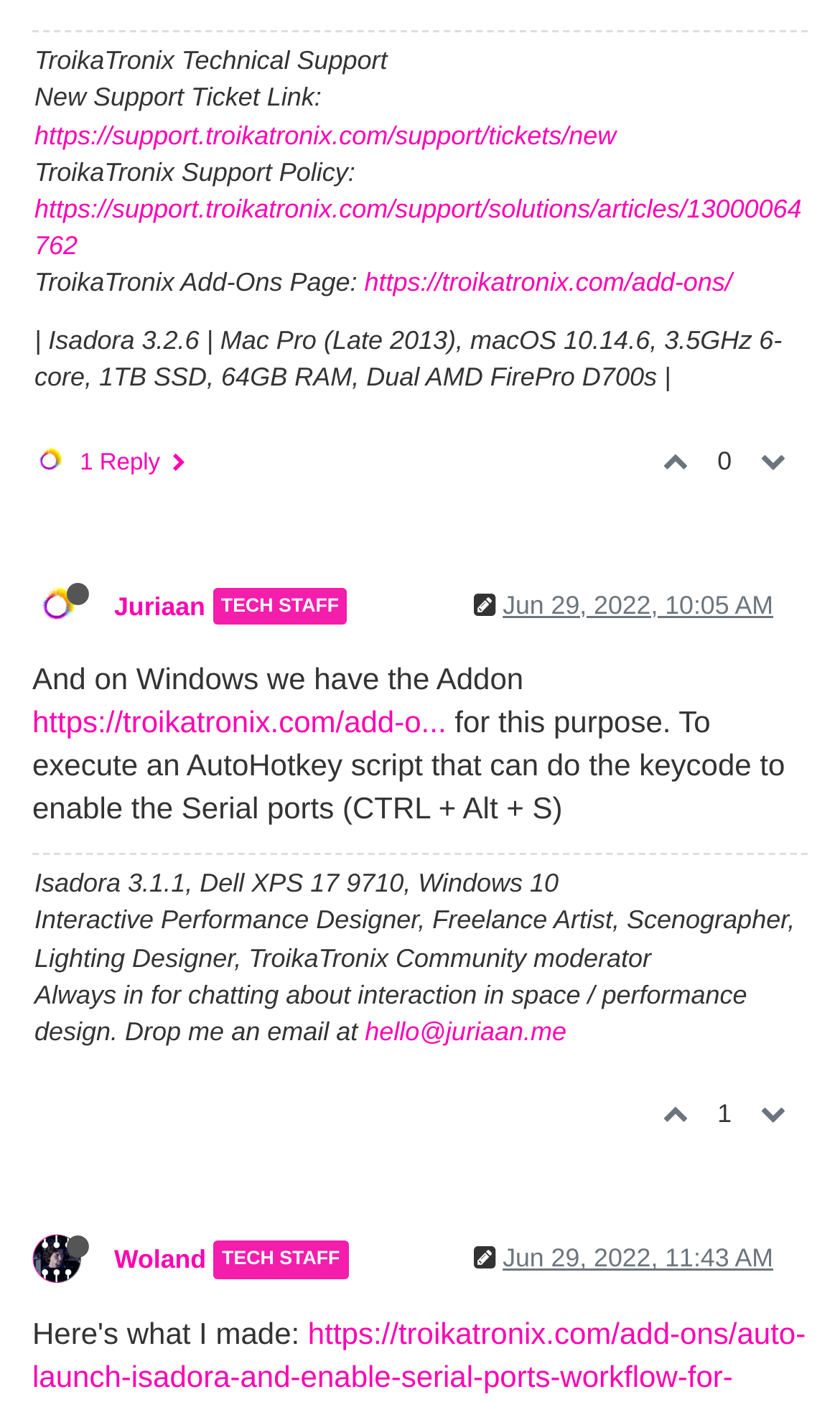Please locate the bounding box coordinates of the element that needs to be clicked to achieve the following instruction: "View TroikaTronix support policy". The coordinates should be four float numbers between 0 and 1, i.e., [left, top, right, bottom].

[0.041, 0.138, 0.954, 0.186]